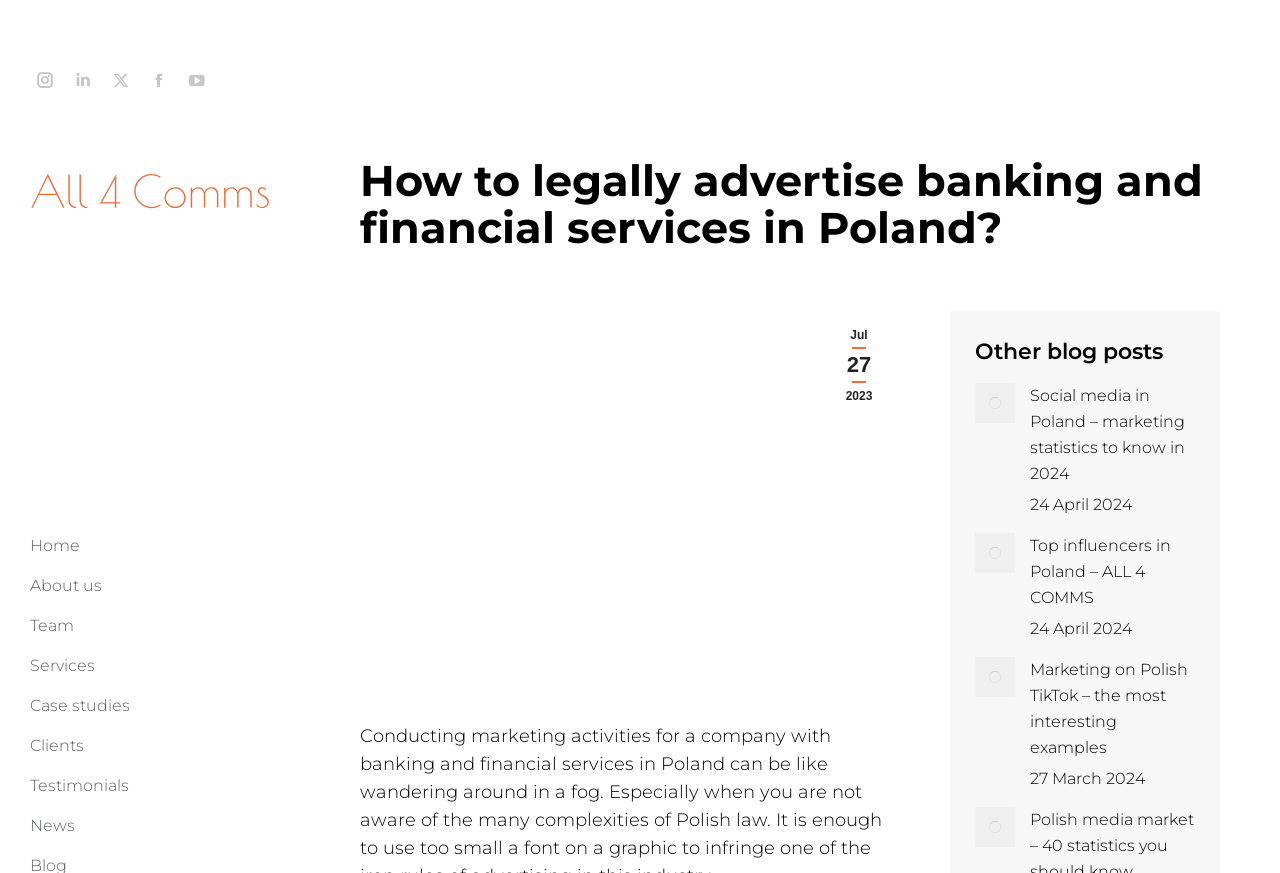Create a detailed summary of all the visual and textual information on the webpage.

This webpage is about digital marketing in Poland, specifically focusing on legally advertising banking and financial services. At the top, there is a logo of "ALL 4 COMMS" accompanied by a link to the company's homepage. Below the logo, there is a navigation menu with links to various sections, including "Home", "About us", "Team", "Services", "Case studies", "Clients", "Testimonials", and "News".

On the left side, there are social media links to Instagram, LinkedIn, X, Facebook, and YouTube pages. The main content of the webpage is an article titled "How to legally advertise banking and financial services in Poland?" with a publication date of "Jul 27 2023". The article is accompanied by an image related to the topic.

Below the main article, there are three other blog posts listed, each with a post image, title, and publication date. The titles of the blog posts are "Social media in Poland – marketing statistics to know in 2024", "Top influencers in Poland – ALL 4 COMMS", and "Marketing on Polish TikTok – the most interesting examples". The publication dates of these posts are "24 April 2024", "24 April 2024", and "27 March 2024", respectively.